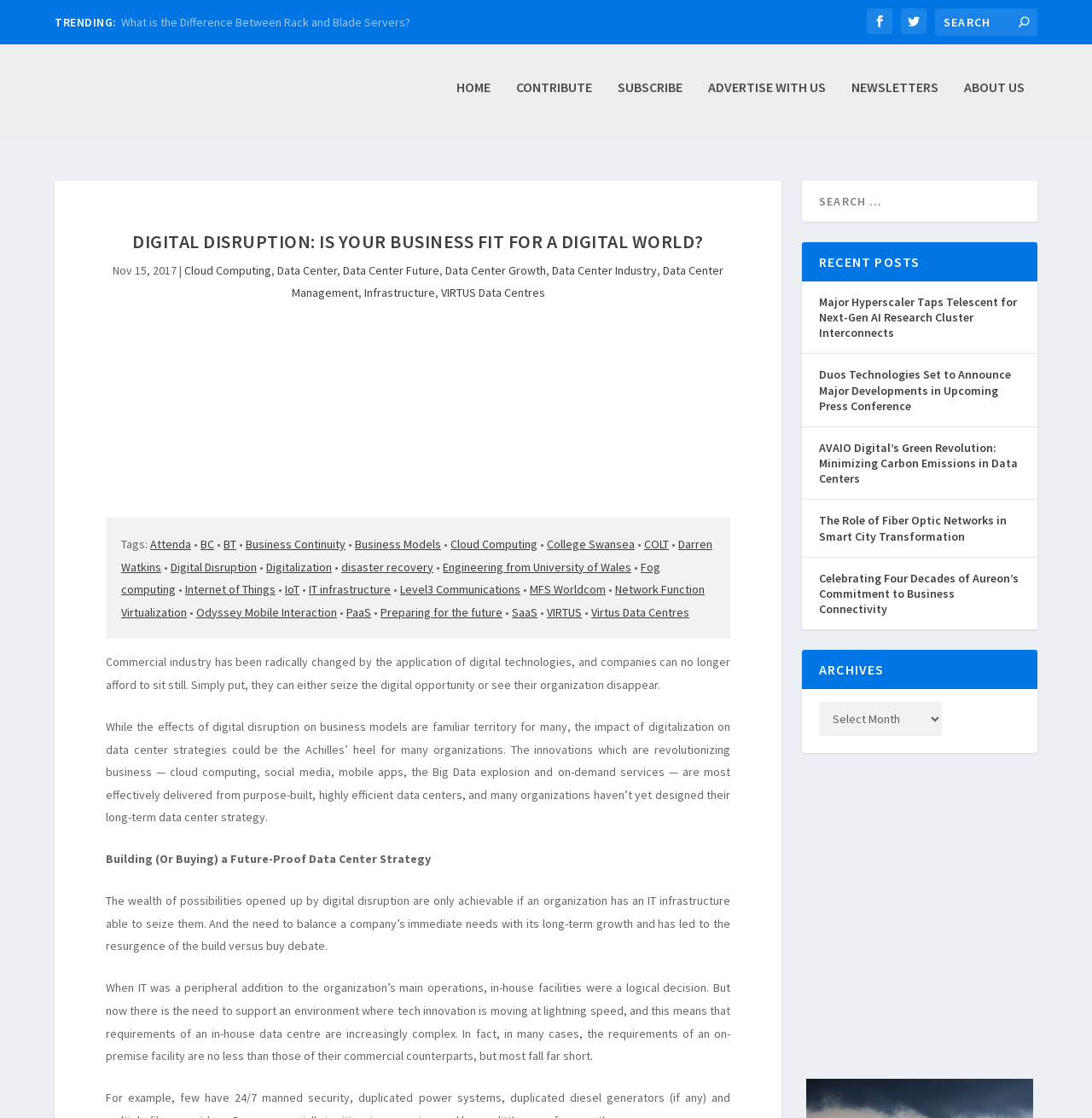Please provide the bounding box coordinates for the element that needs to be clicked to perform the following instruction: "Search for a specific term". The coordinates should be given as four float numbers between 0 and 1, i.e., [left, top, right, bottom].

[0.734, 0.154, 0.95, 0.191]